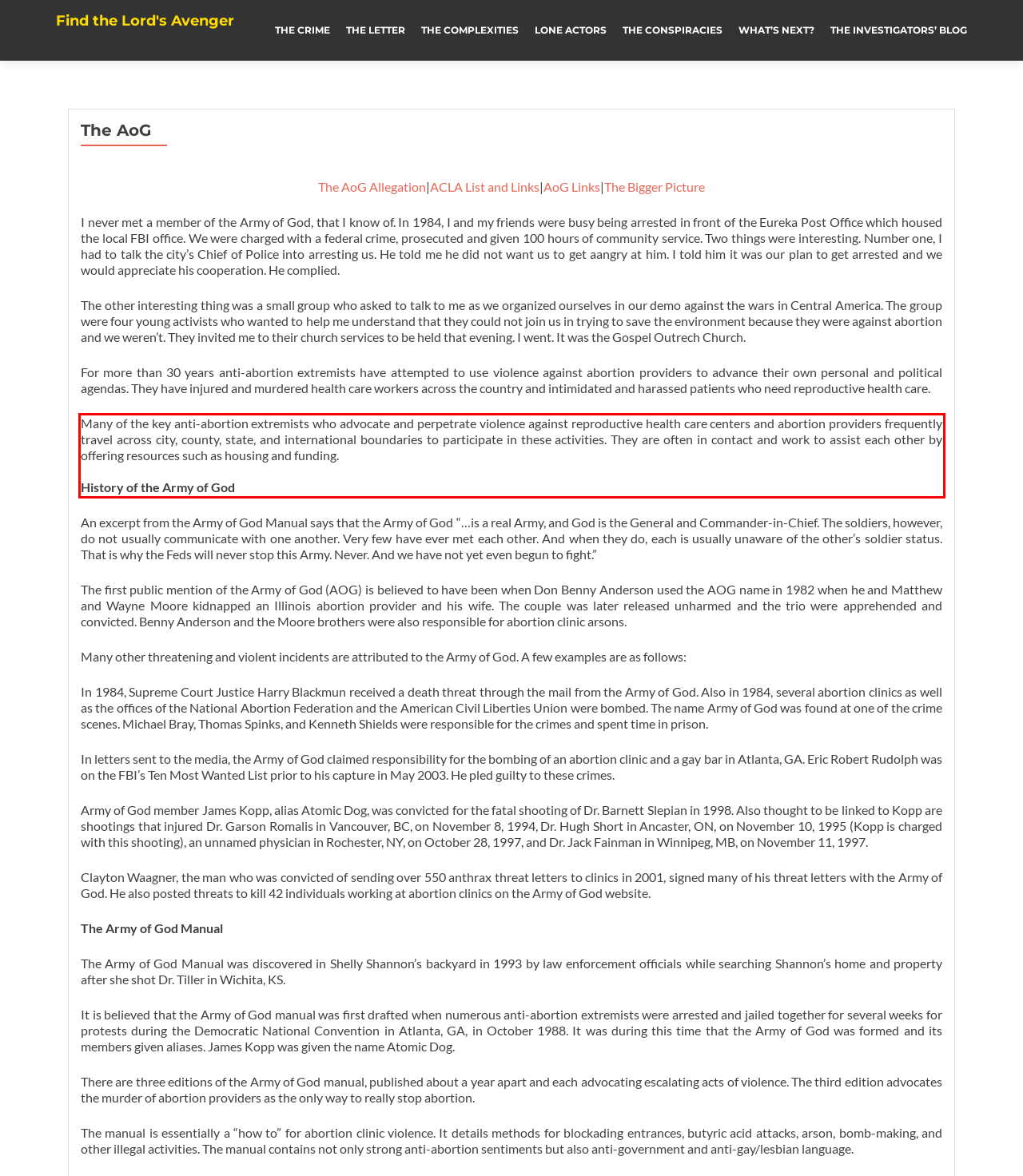Please analyze the screenshot of a webpage and extract the text content within the red bounding box using OCR.

Many of the key anti-abortion extremists who advocate and perpetrate violence against reproductive health care centers and abortion providers frequently travel across city, county, state, and international boundaries to participate in these activities. They are often in contact and work to assist each other by offering resources such as housing and funding. History of the Army of God